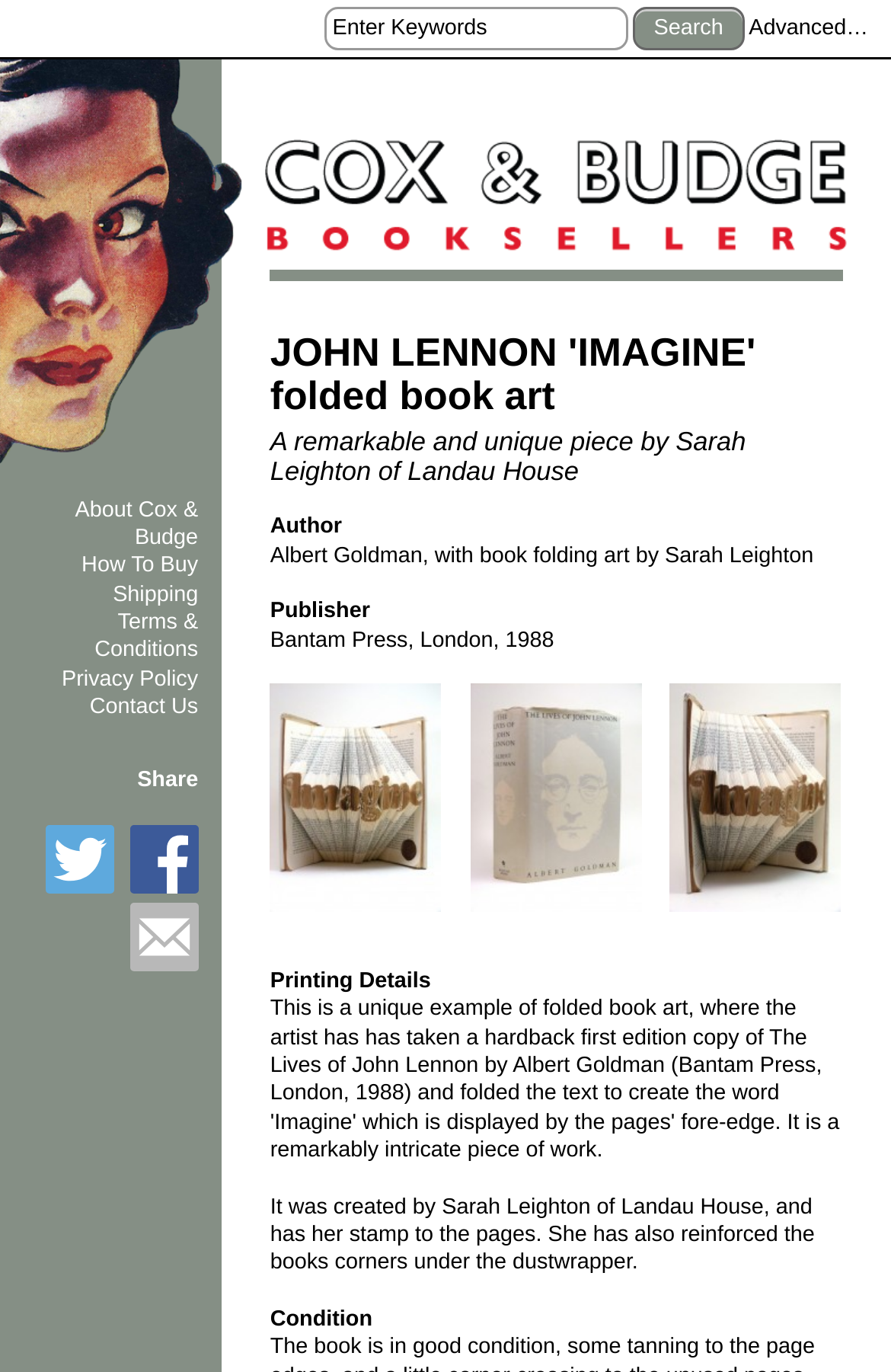Identify the bounding box coordinates of the clickable section necessary to follow the following instruction: "Search for a book". The coordinates should be presented as four float numbers from 0 to 1, i.e., [left, top, right, bottom].

[0.363, 0.005, 0.704, 0.037]